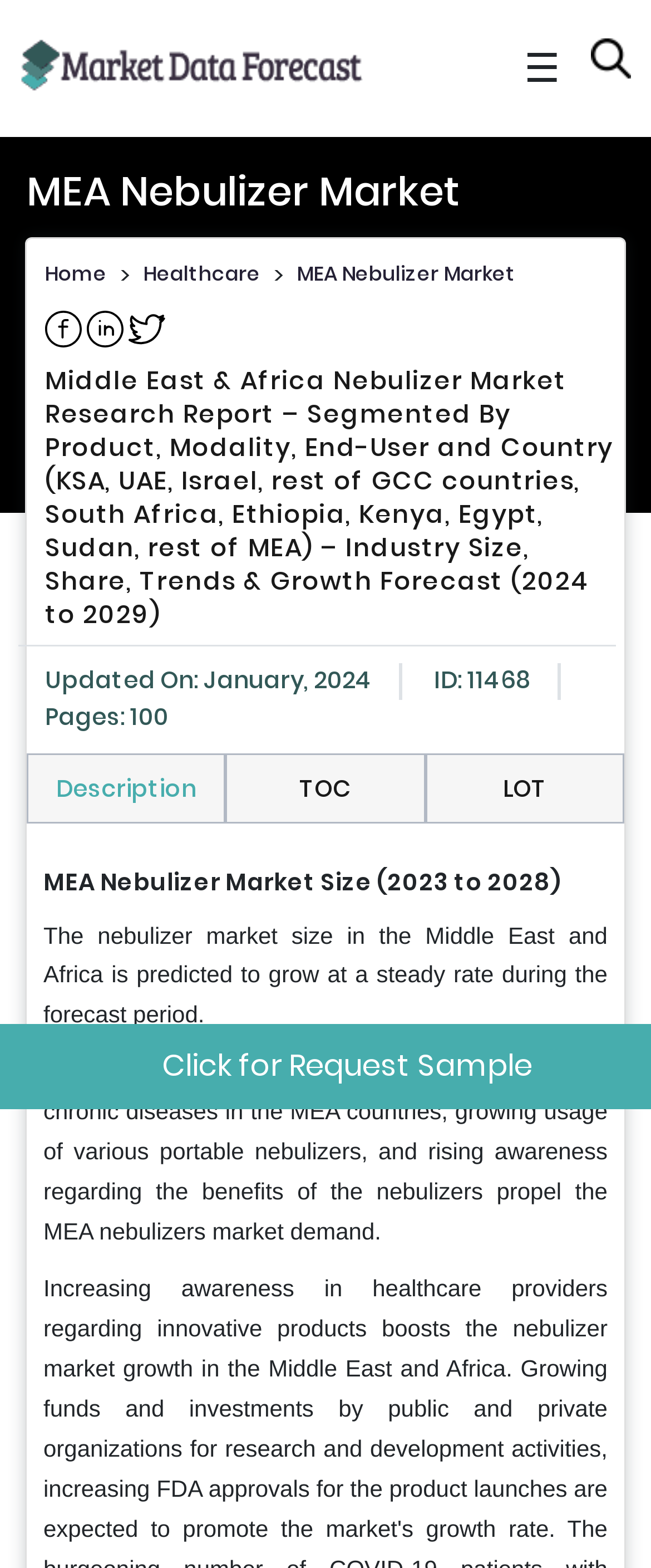Identify the bounding box coordinates for the element that needs to be clicked to fulfill this instruction: "Click on the search icon". Provide the coordinates in the format of four float numbers between 0 and 1: [left, top, right, bottom].

[0.908, 0.025, 0.969, 0.05]